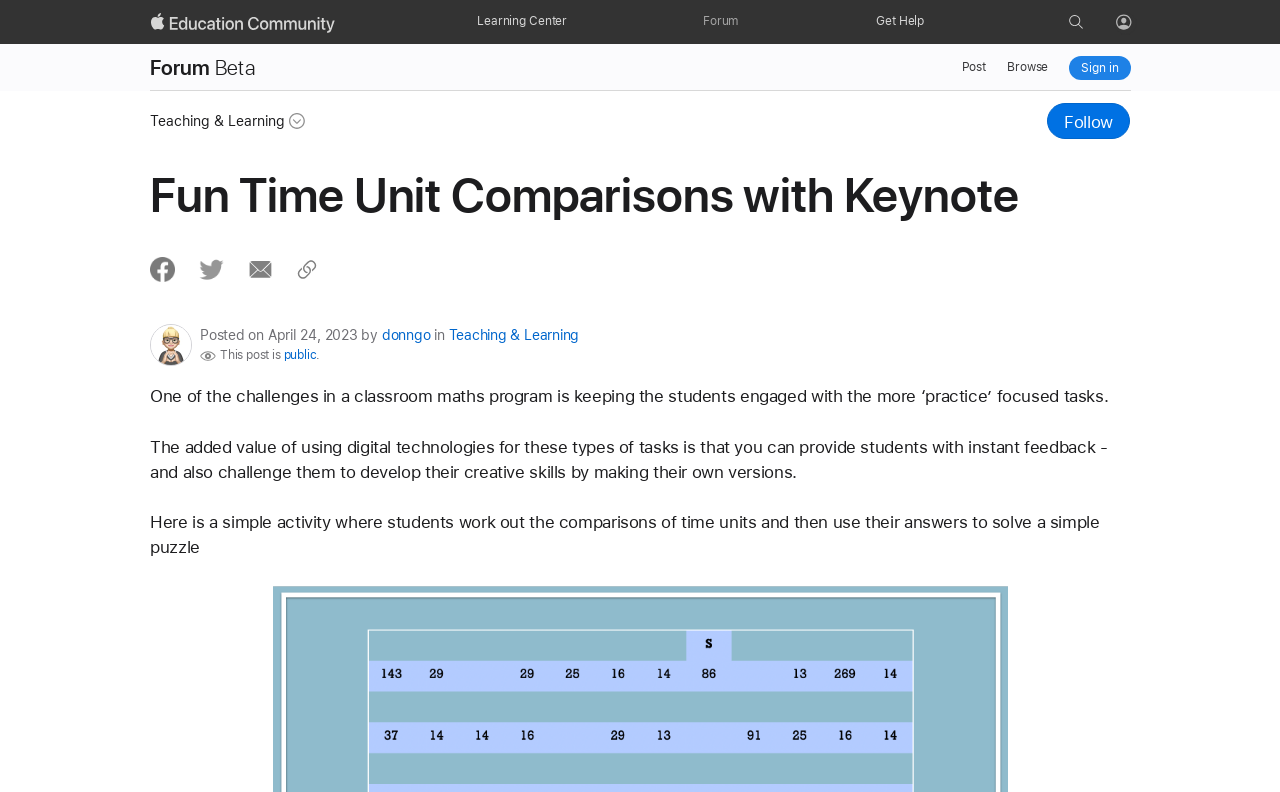What is the date of the post?
Provide a concise answer using a single word or phrase based on the image.

April 24, 2023